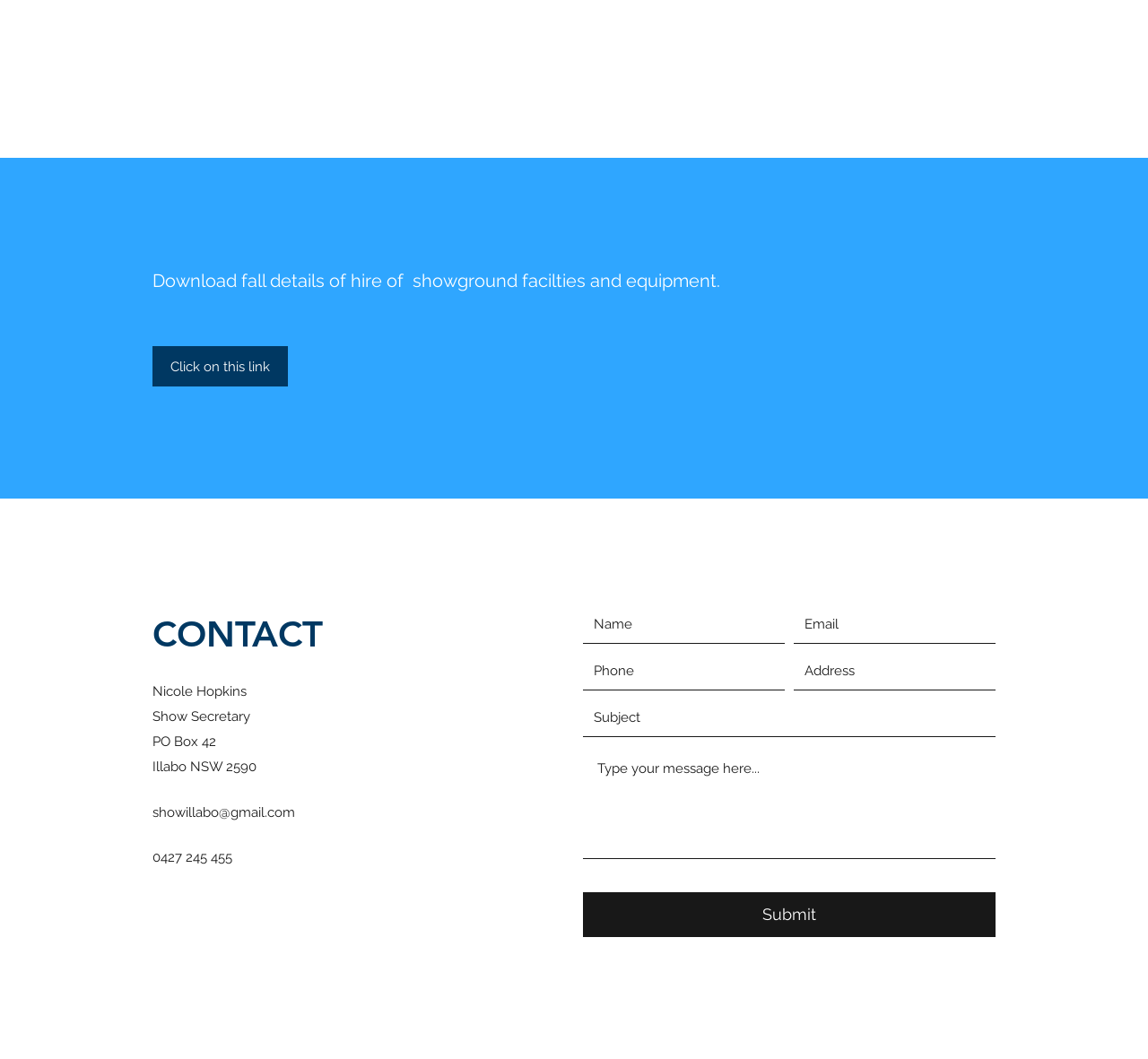Locate the UI element described by showillabo@gmail.com in the provided webpage screenshot. Return the bounding box coordinates in the format (top-left x, top-left y, bottom-right x, bottom-right y), ensuring all values are between 0 and 1.

[0.133, 0.76, 0.257, 0.775]